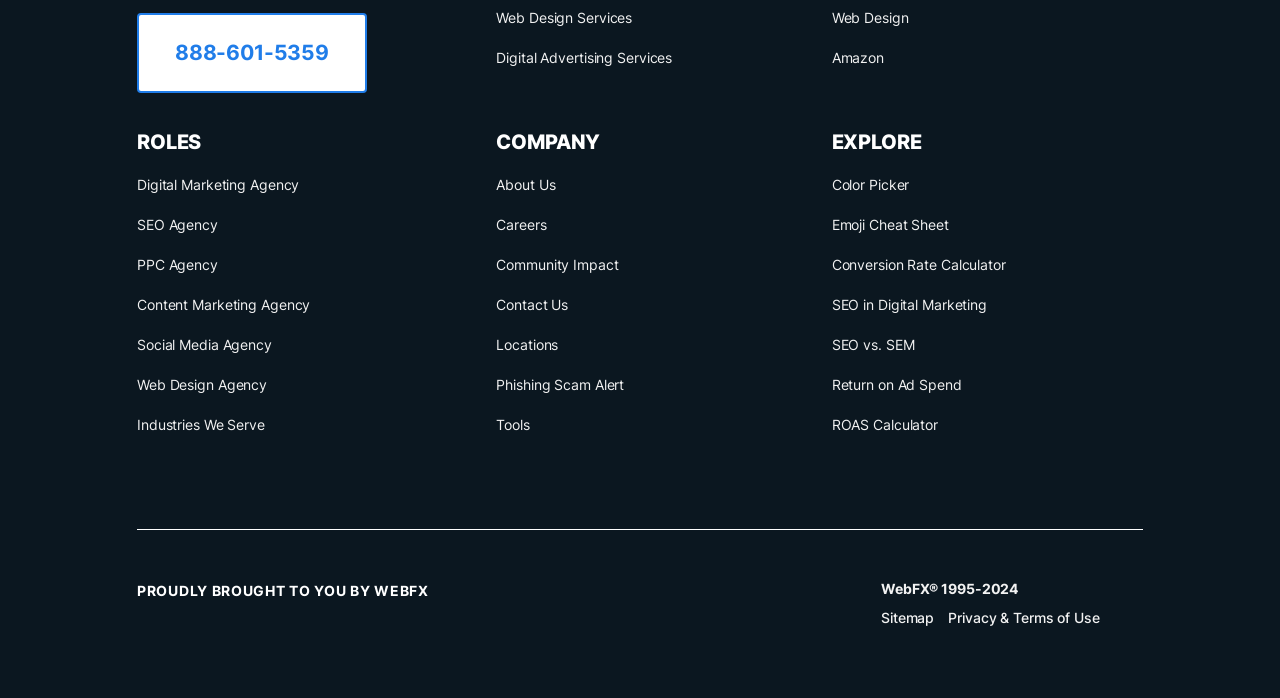Can you find the bounding box coordinates of the area I should click to execute the following instruction: "View 'Gifu Bravo'"?

None